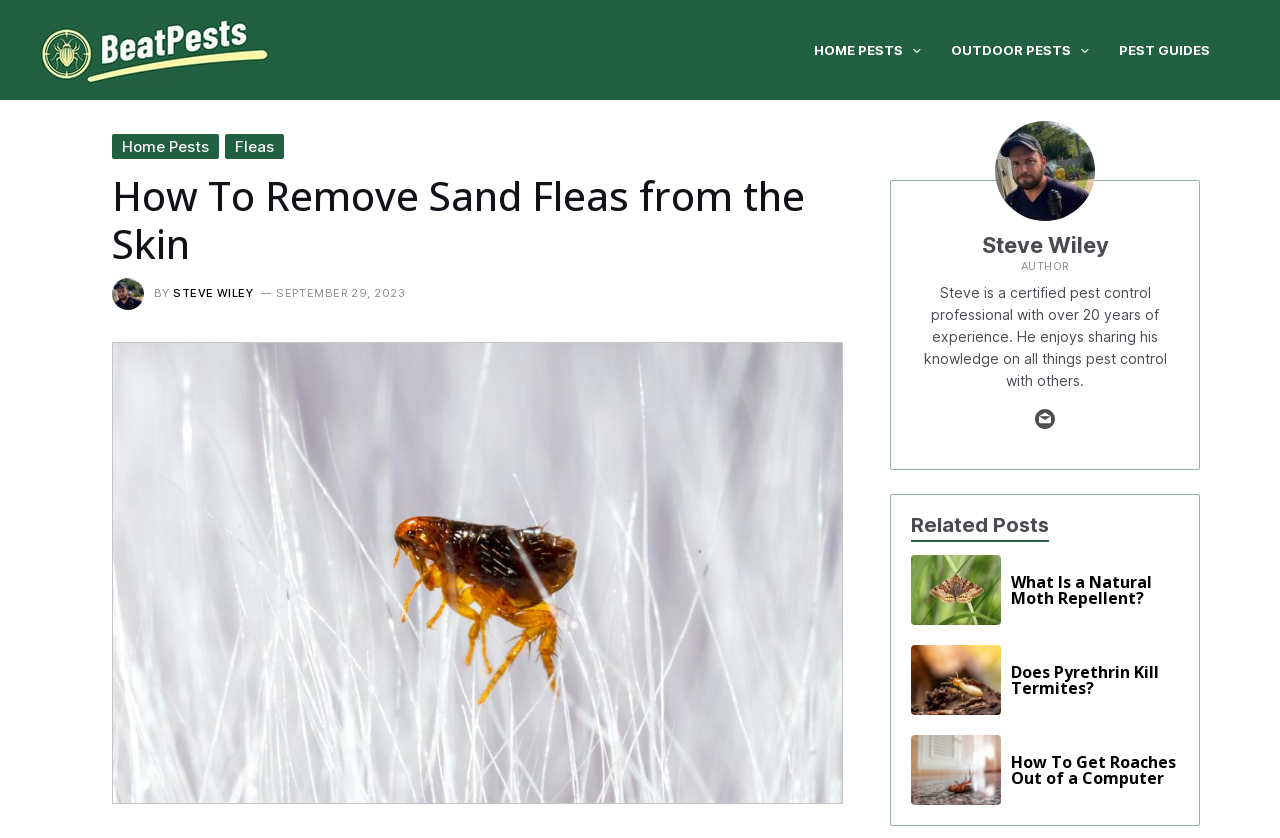Predict the bounding box coordinates of the UI element that matches this description: "Does Pyrethrin Kill Termites?". The coordinates should be in the format [left, top, right, bottom] with each value between 0 and 1.

[0.712, 0.77, 0.921, 0.853]